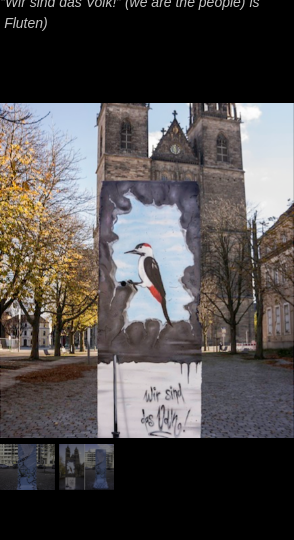Provide a short, one-word or phrase answer to the question below:
What is the meaning of the slogan 'Wir sind das Volk!'?

We are the people